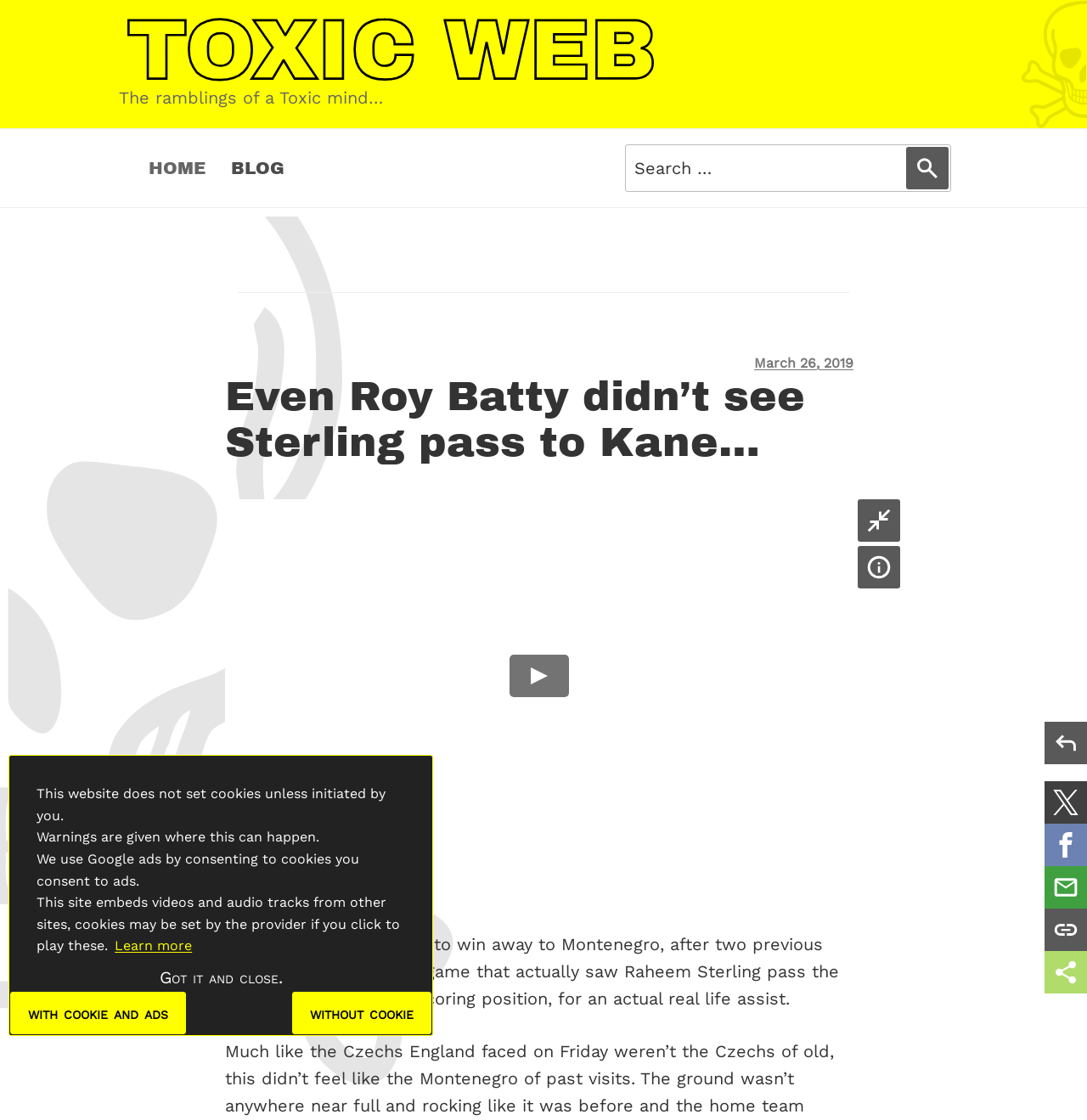Can you find the bounding box coordinates for the element to click on to achieve the instruction: "Search for something"?

[0.575, 0.129, 0.875, 0.171]